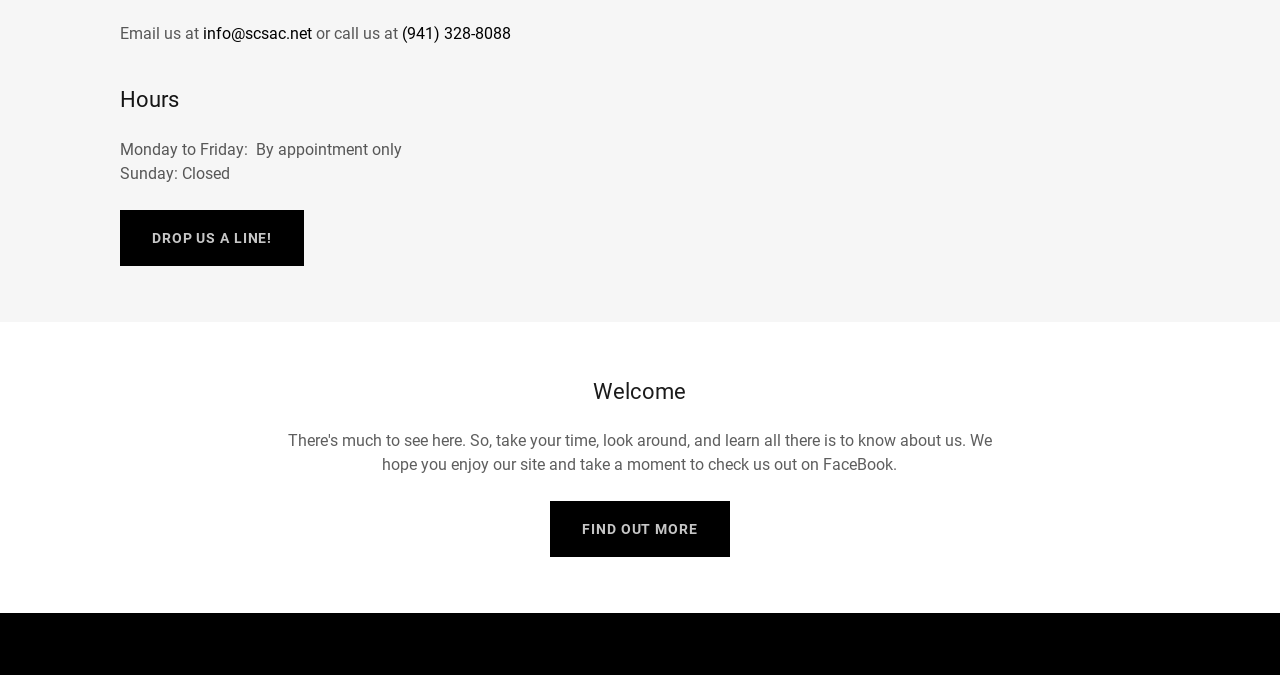What is the button text below the hours of operation?
Provide a detailed answer to the question, using the image to inform your response.

I found the button text by looking at the button element below the hours of operation section, which has the text 'DROP US A LINE!'.